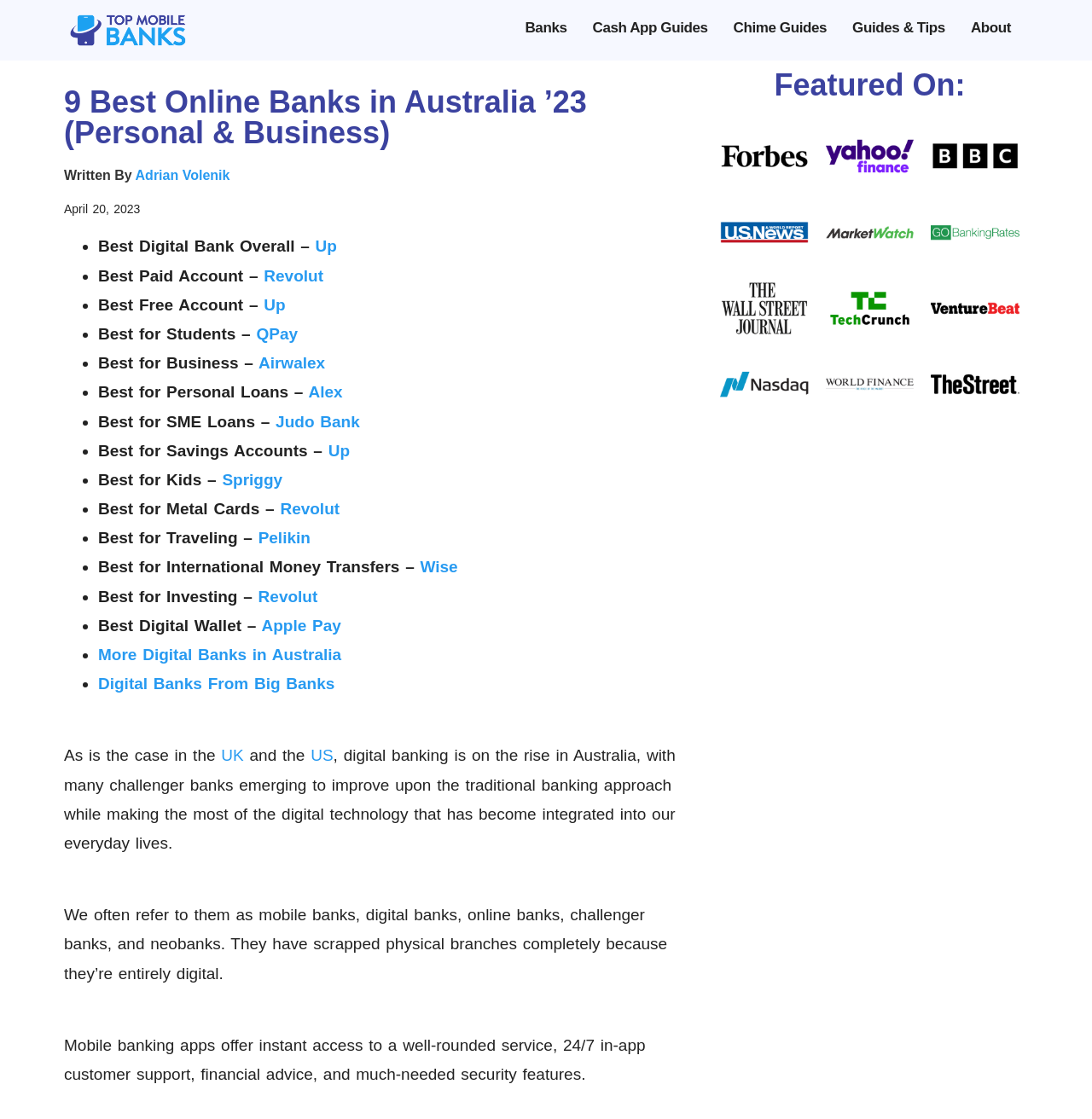How many digital banks are listed in the article?
Refer to the image and provide a one-word or short phrase answer.

9